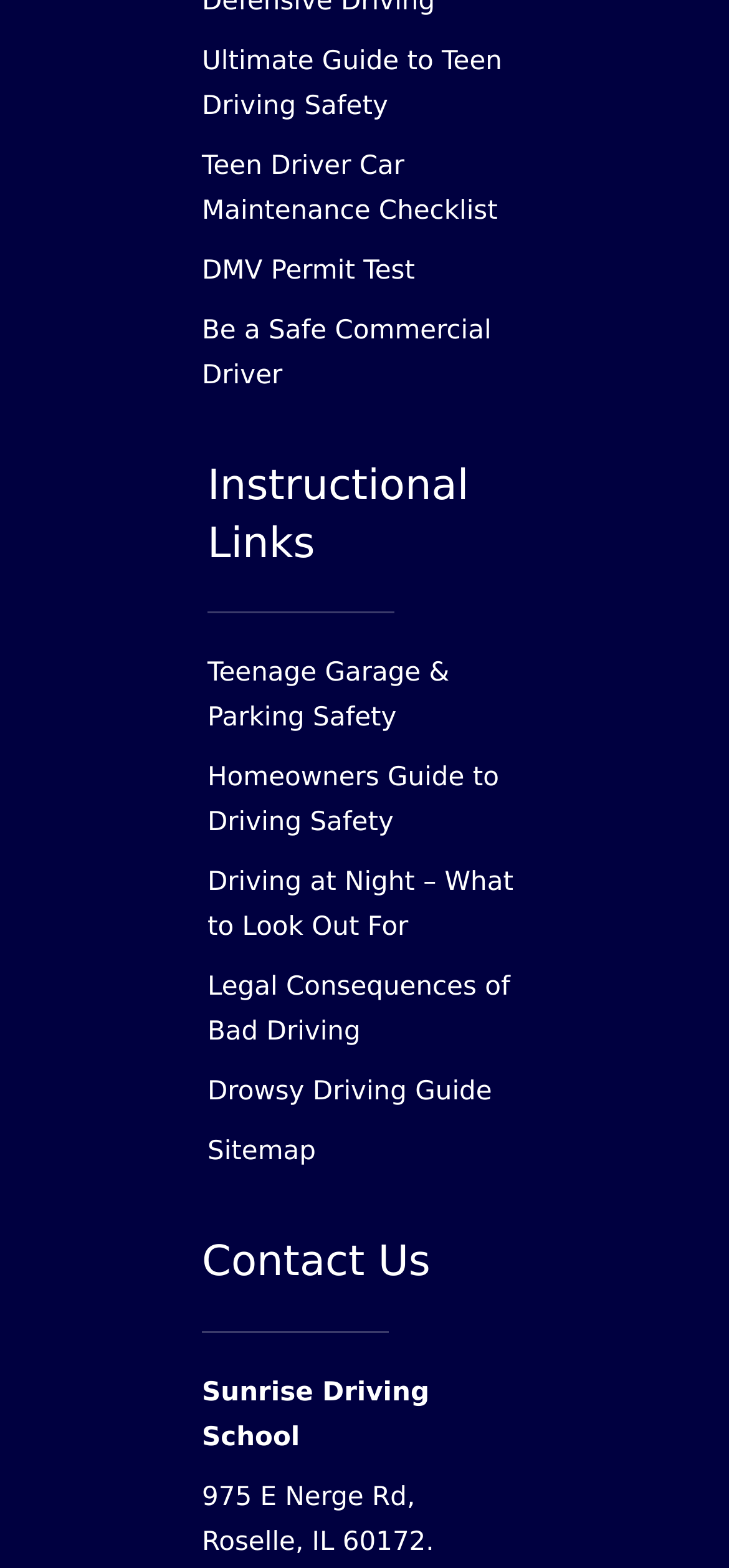Find and indicate the bounding box coordinates of the region you should select to follow the given instruction: "View the DMV permit test".

[0.277, 0.163, 0.569, 0.182]